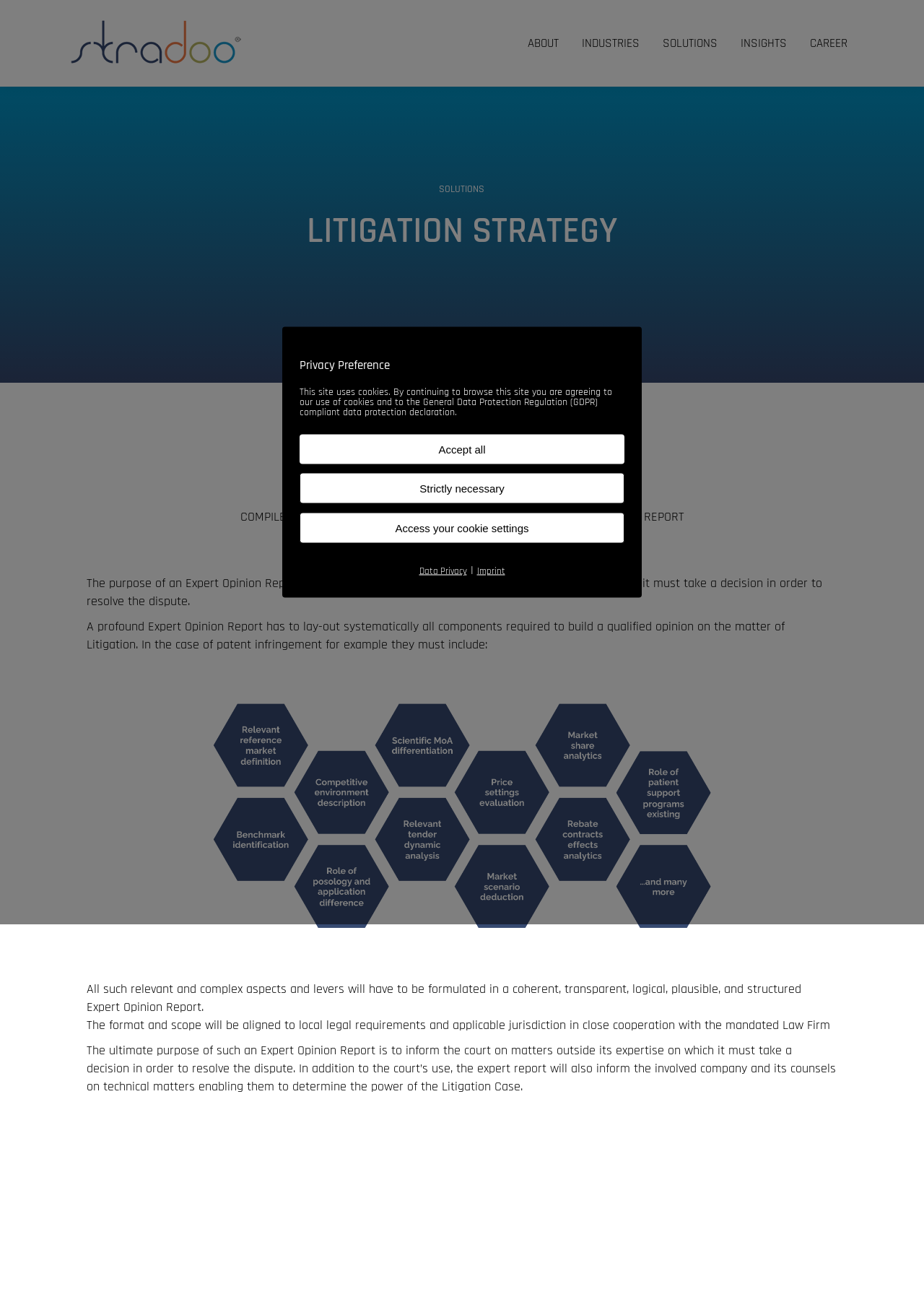Determine the bounding box coordinates of the region that needs to be clicked to achieve the task: "Click Data Privacy".

[0.454, 0.438, 0.505, 0.447]